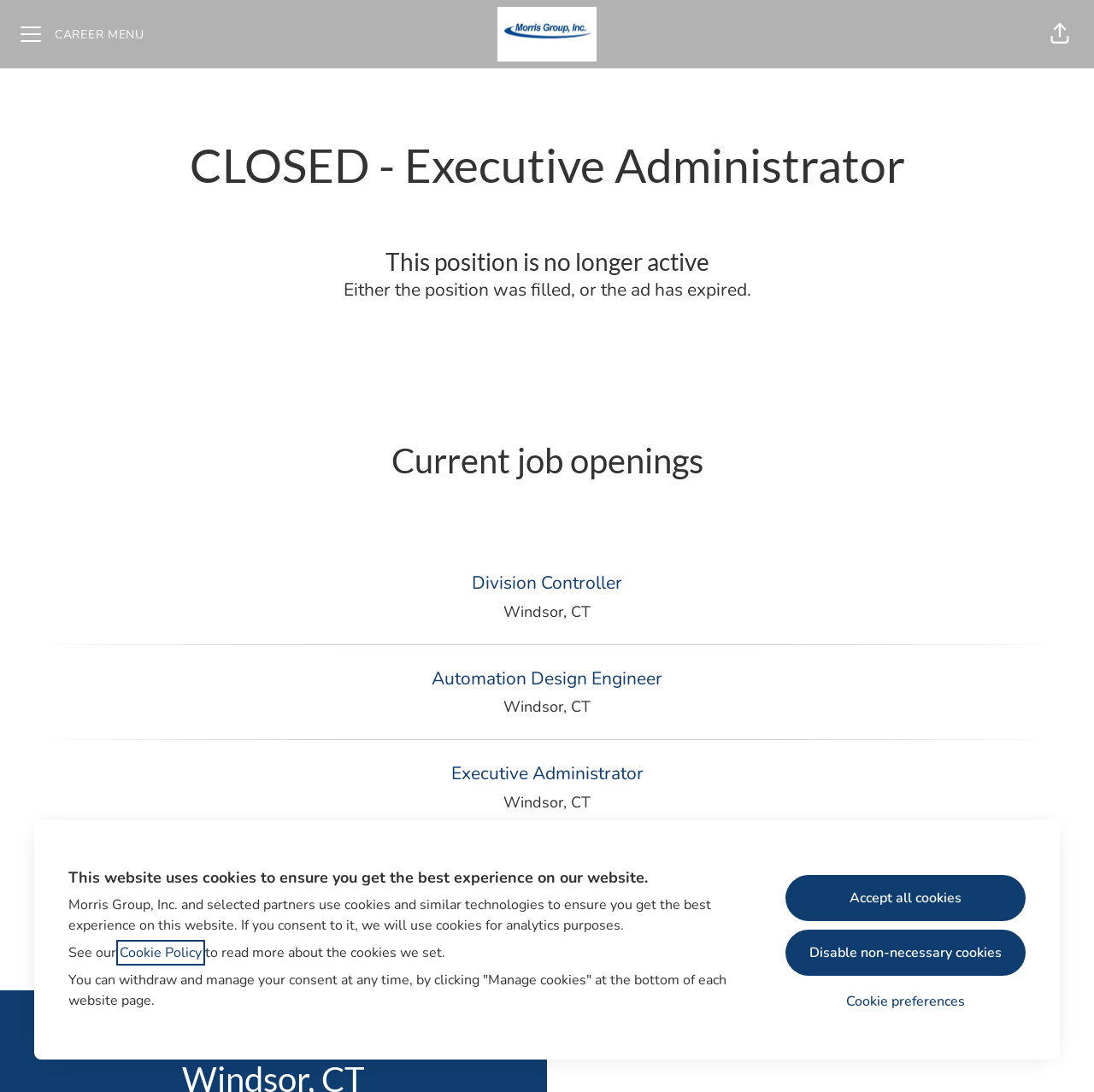Please identify the coordinates of the bounding box that should be clicked to fulfill this instruction: "Share on Facebook".

None